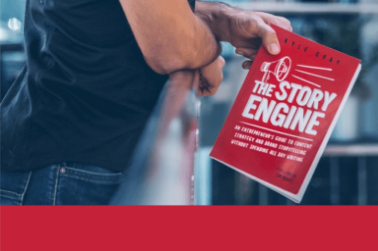Who is the author of the book? Observe the screenshot and provide a one-word or short phrase answer.

Kyle Gray